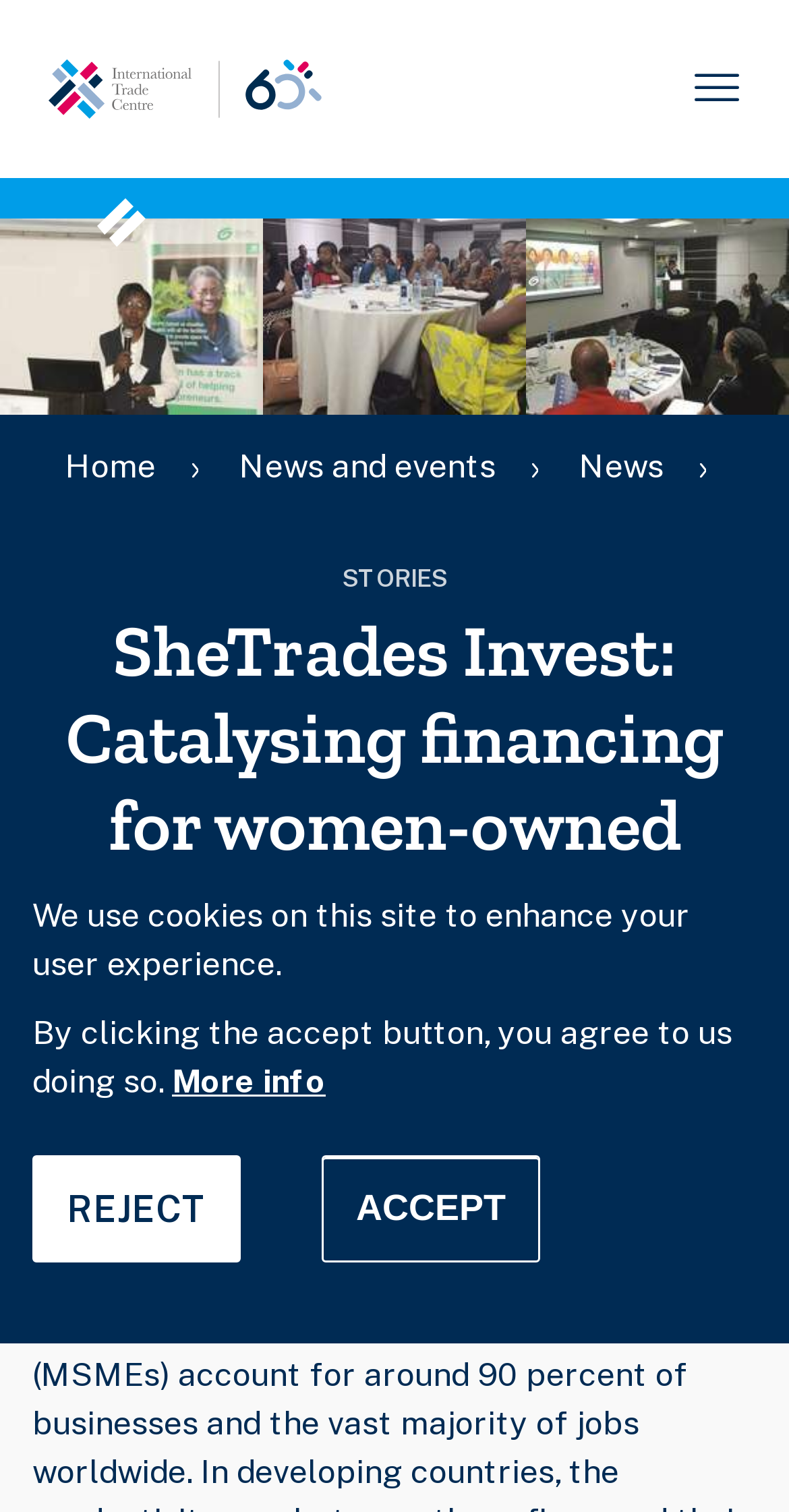Provide a brief response to the question below using a single word or phrase: 
What is the title of the news story?

The challenge